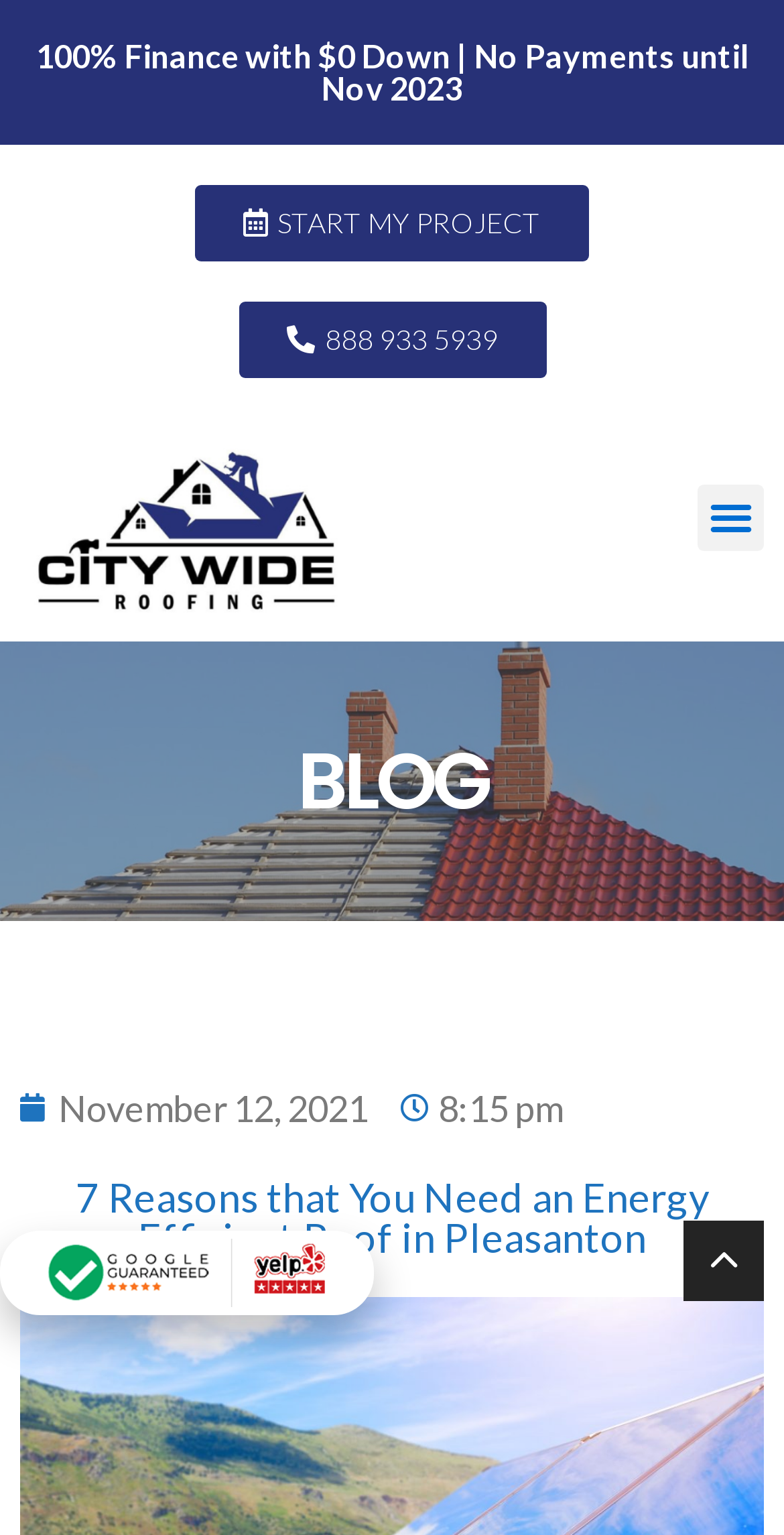Respond to the question below with a single word or phrase:
What is the promotion offered?

100% Finance with $0 Down